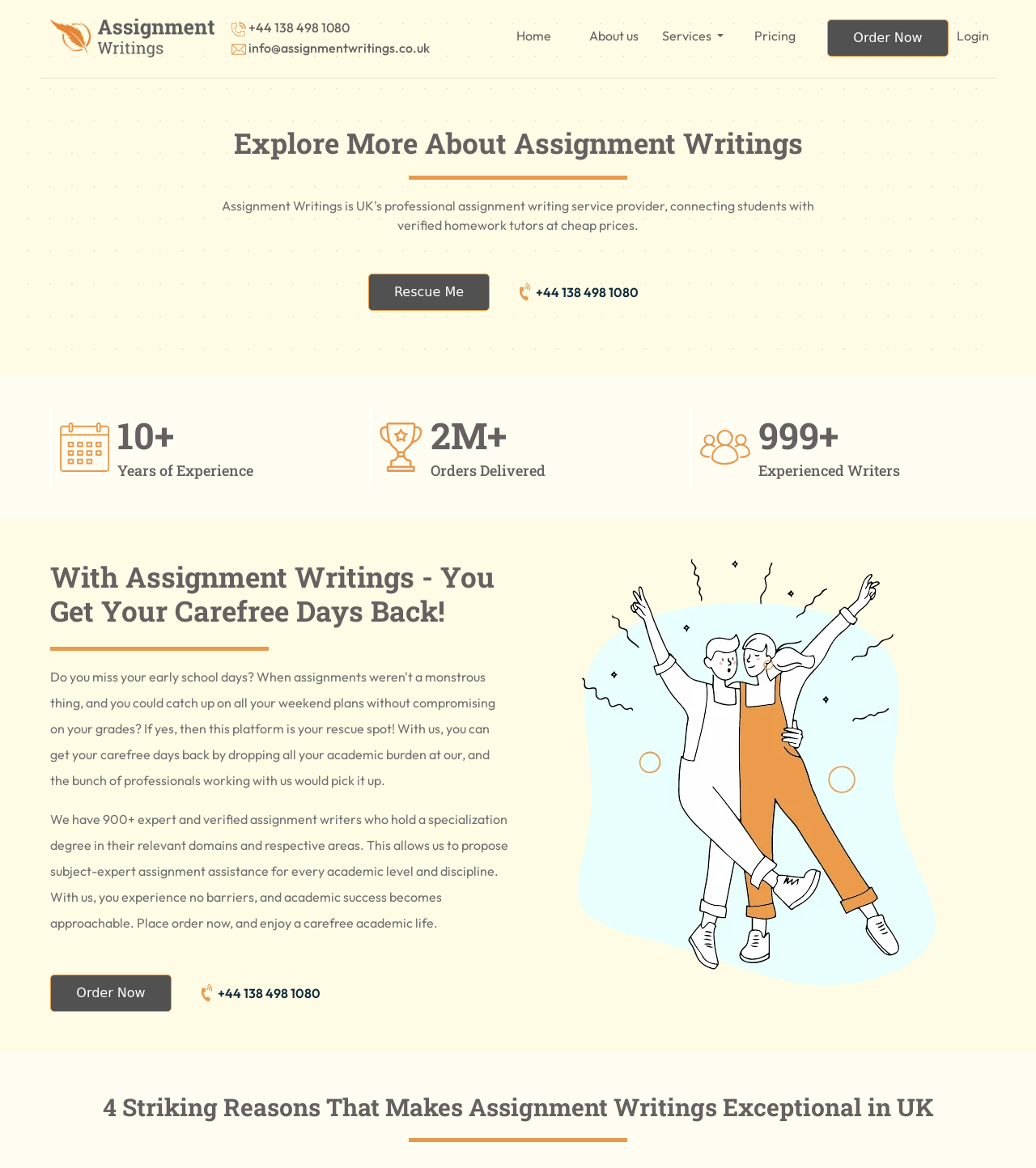Provide a one-word or one-phrase answer to the question:
What is the purpose of the company?

Academic assignment assistance